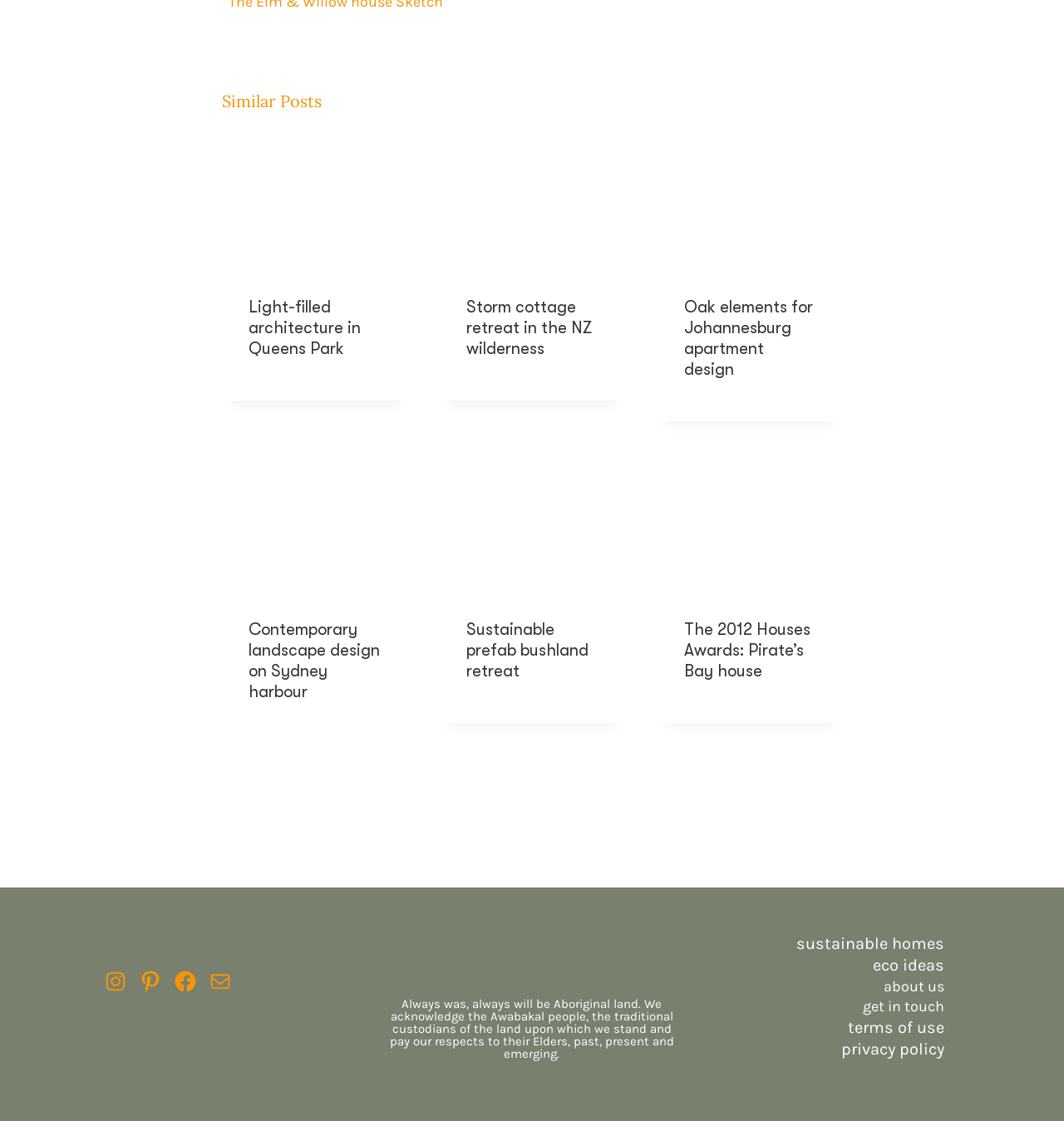Locate the bounding box coordinates of the clickable region necessary to complete the following instruction: "Explore 'Sustainable prefab bushland retreat'". Provide the coordinates in the format of four float numbers between 0 and 1, i.e., [left, top, right, bottom].

[0.413, 0.405, 0.587, 0.529]